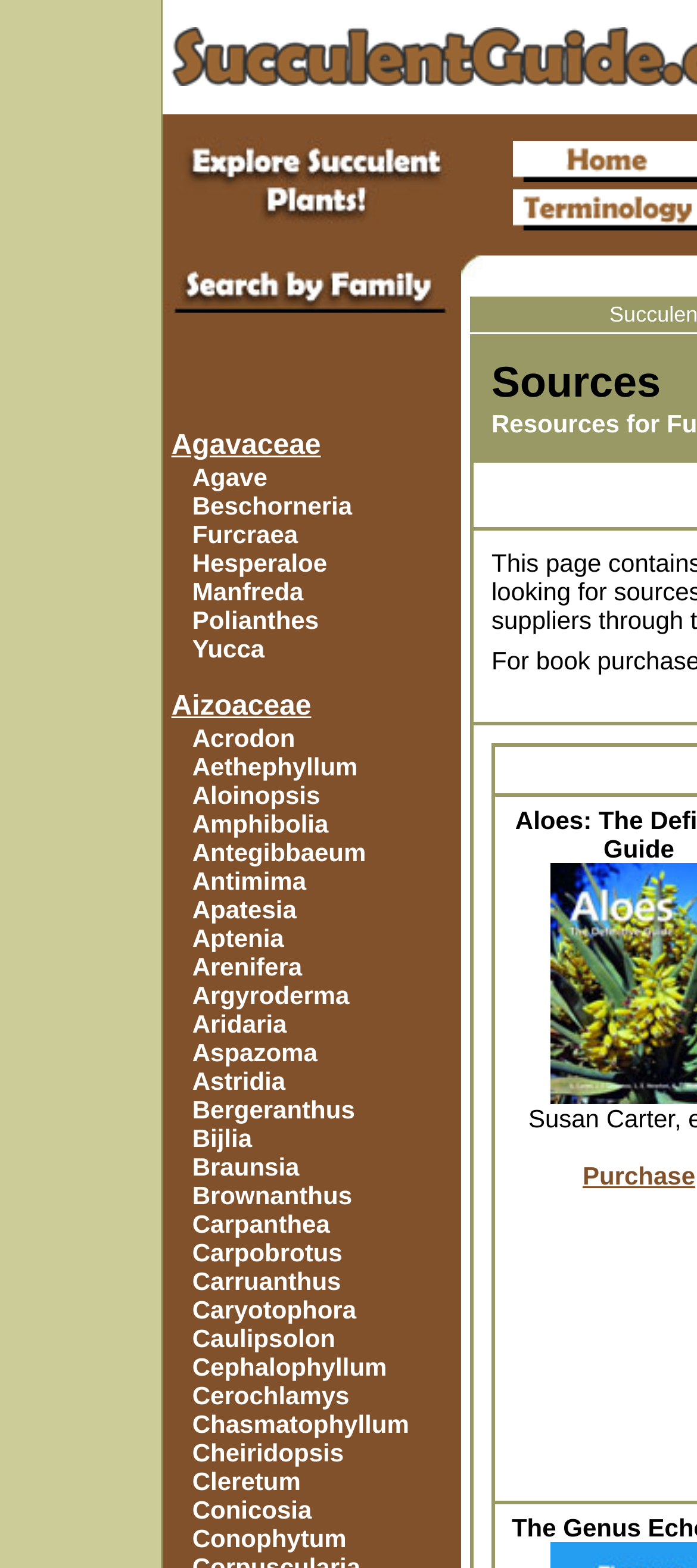Is there a 'Purchase' option available?
Could you give a comprehensive explanation in response to this question?

I found a link with the text 'Purchase' at coordinates [0.836, 0.741, 0.997, 0.759], indicating that there is a 'Purchase' option available.